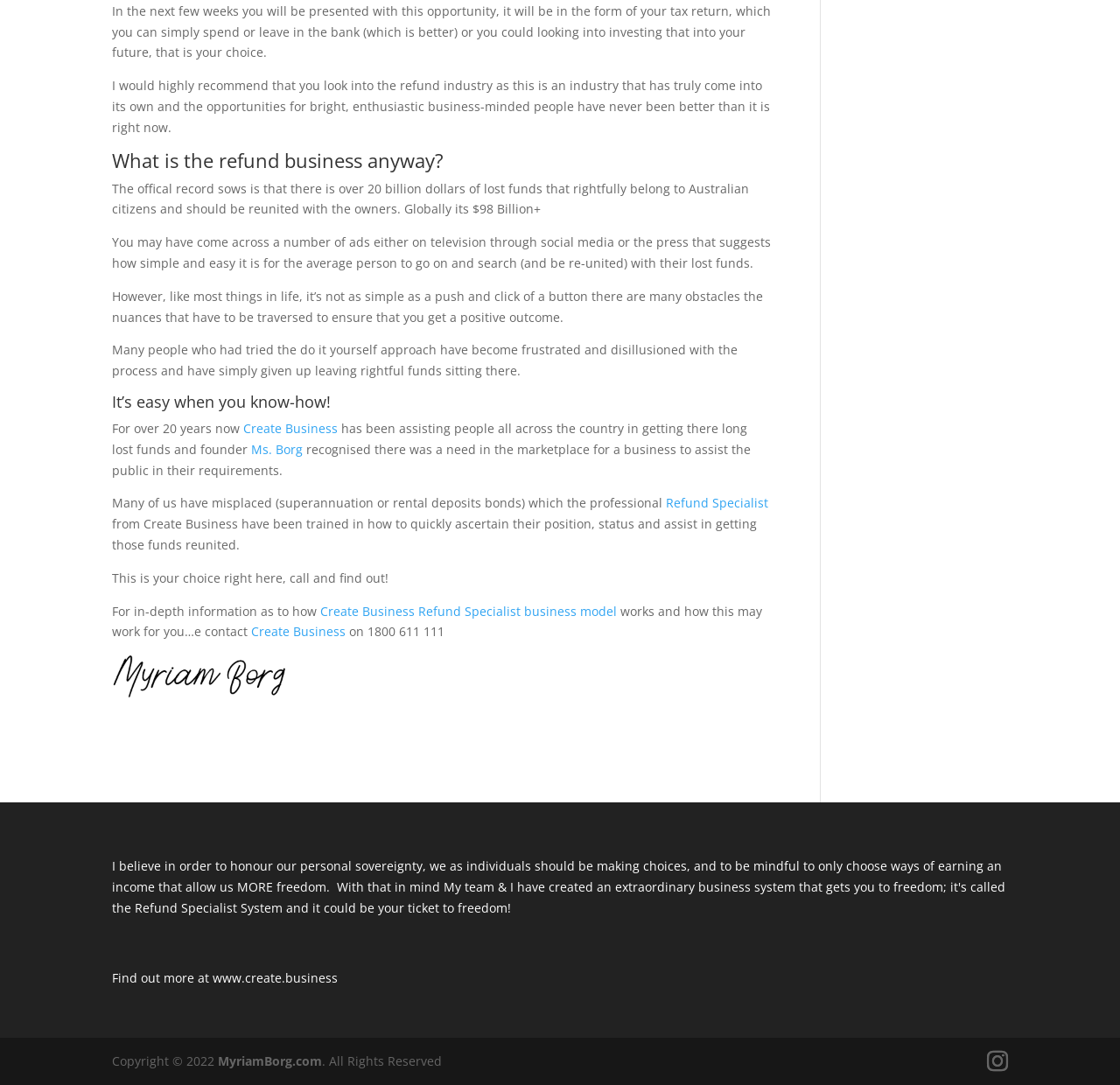Identify the bounding box coordinates of the region that should be clicked to execute the following instruction: "Click 'Create Business'".

[0.217, 0.387, 0.302, 0.402]